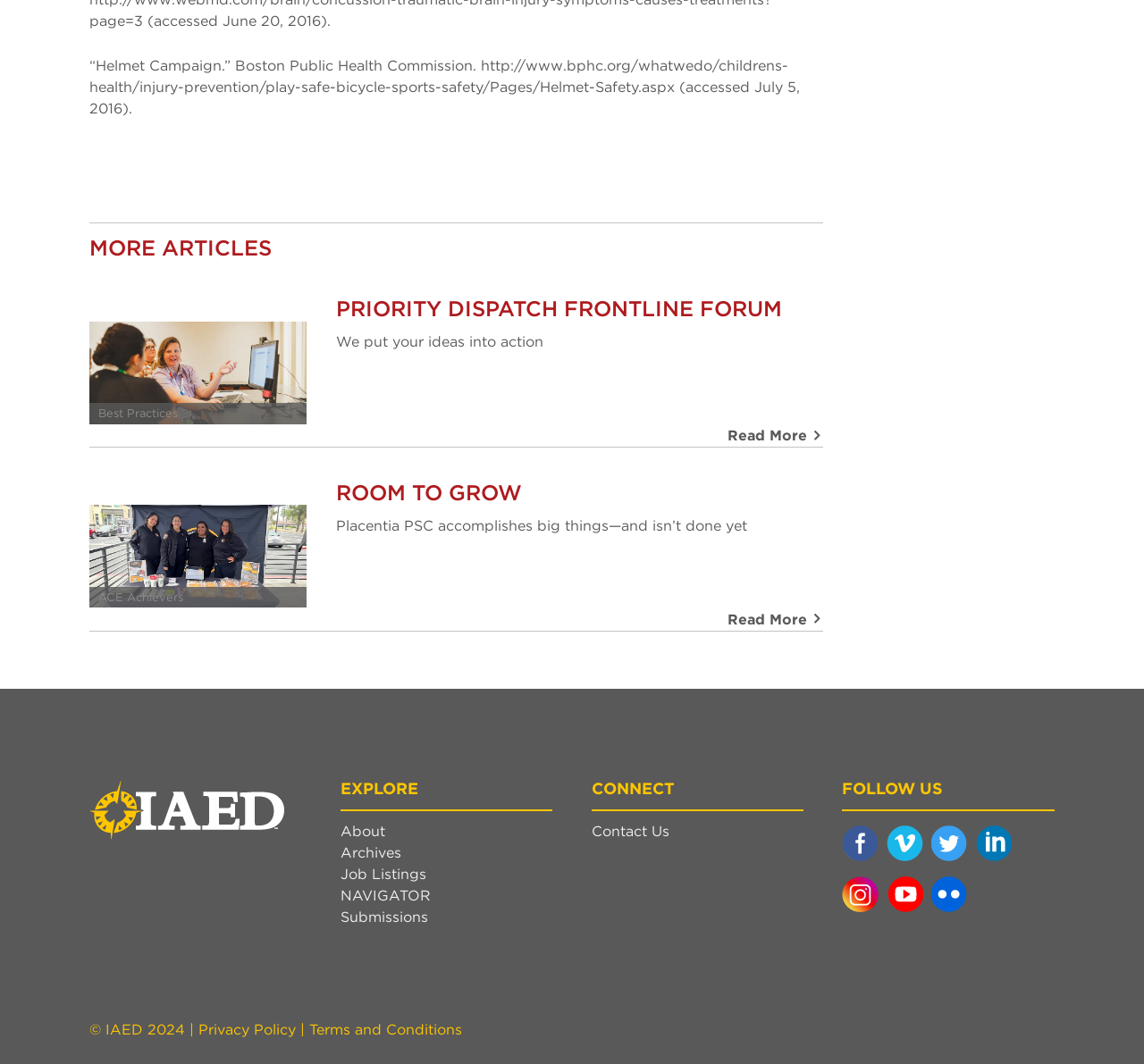Please predict the bounding box coordinates of the element's region where a click is necessary to complete the following instruction: "go to about us". The coordinates should be represented by four float numbers between 0 and 1, i.e., [left, top, right, bottom].

None